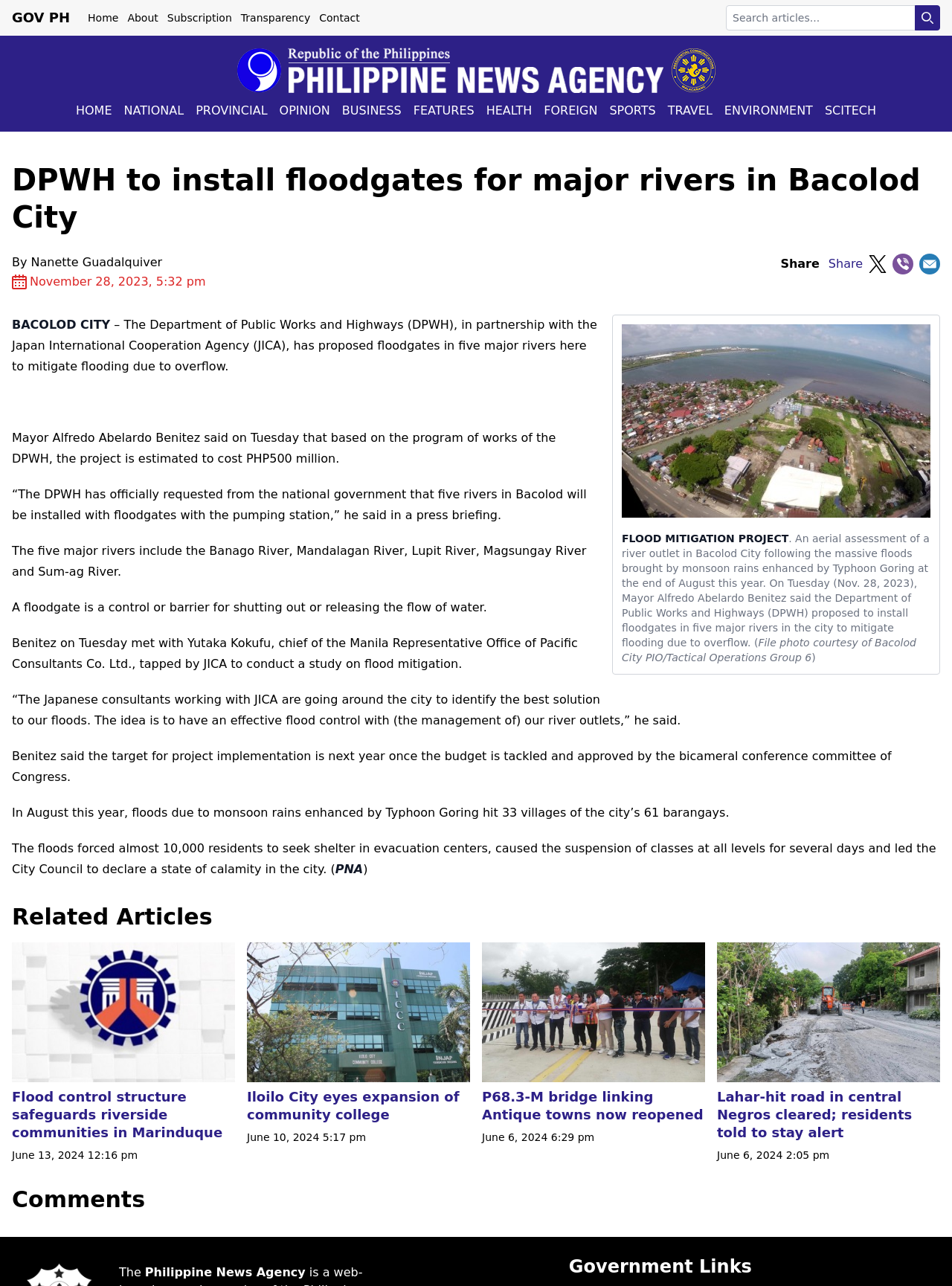Find the bounding box coordinates of the clickable area required to complete the following action: "Browse recent posts".

None